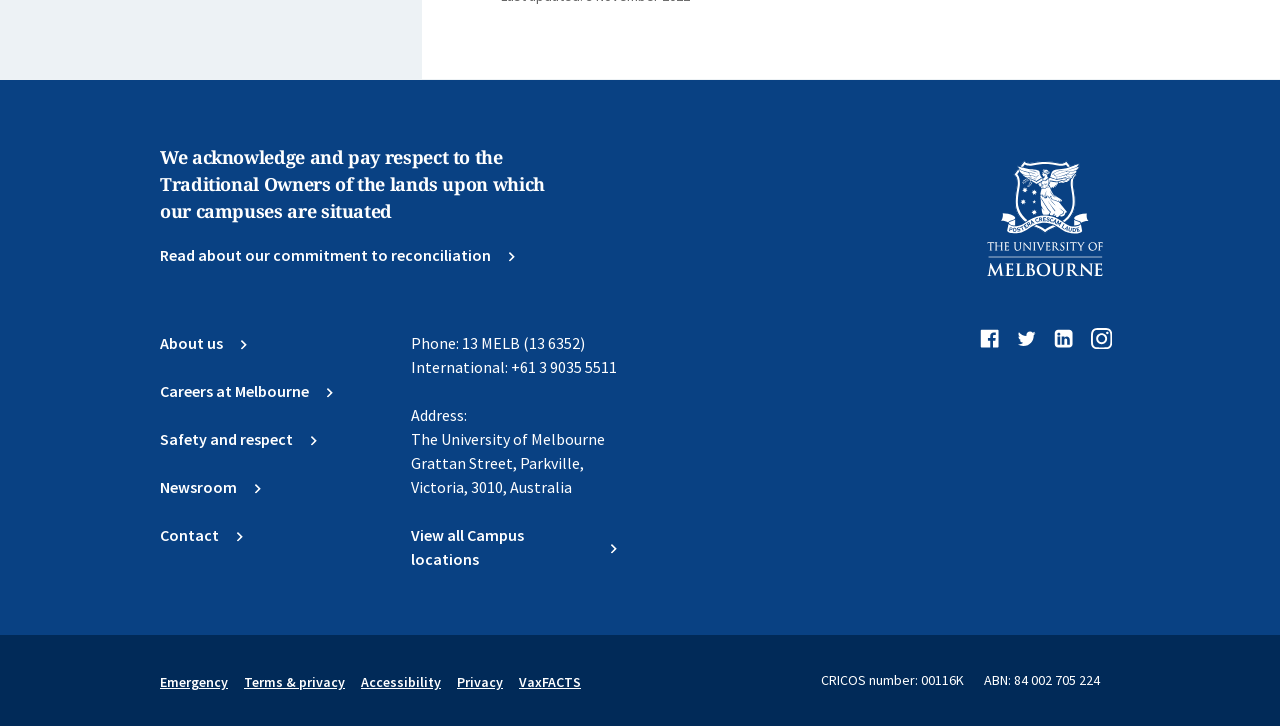Based on the provided description, "Careers at Melbourne Chevron-right", find the bounding box of the corresponding UI element in the screenshot.

[0.125, 0.522, 0.261, 0.555]